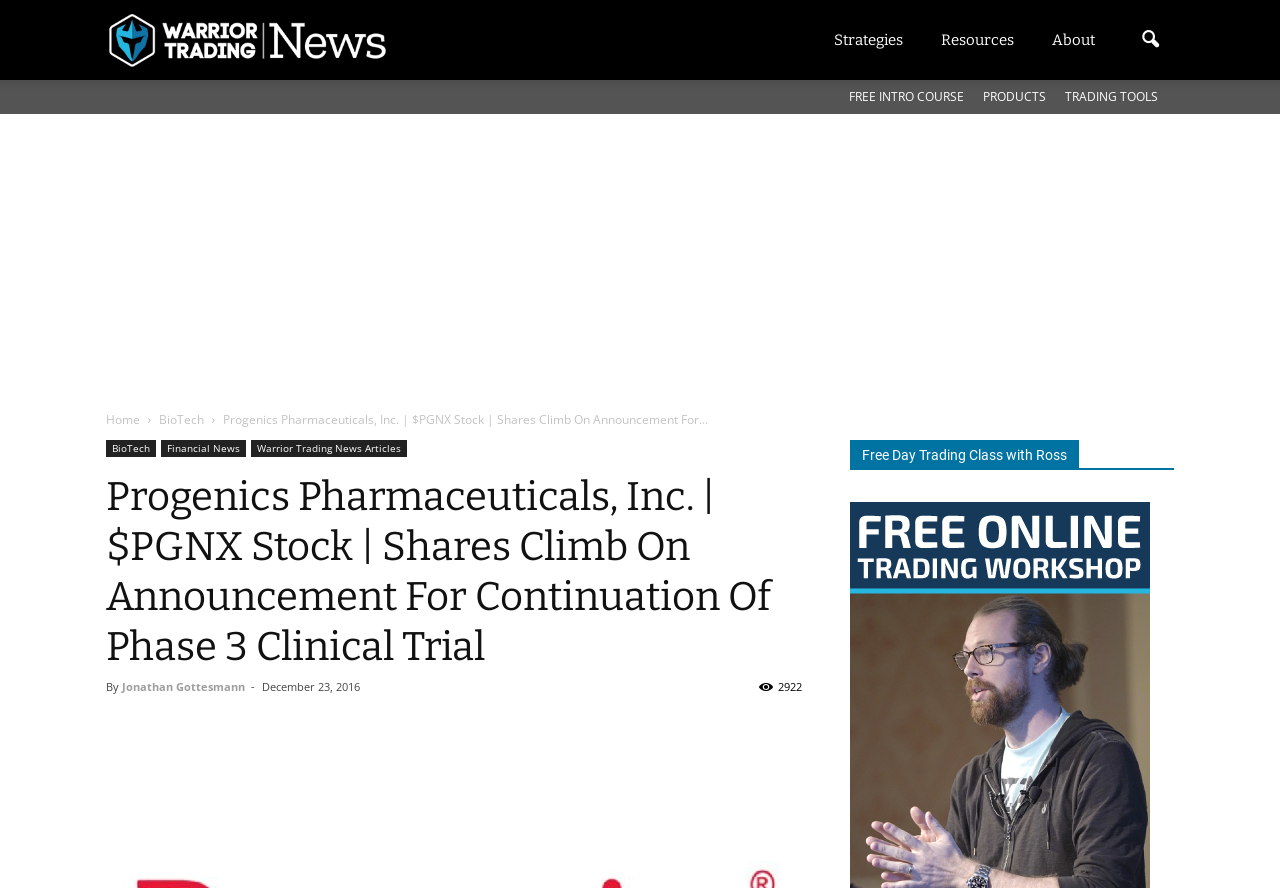Locate the bounding box coordinates of the clickable element to fulfill the following instruction: "Click the FREE INTRO COURSE button". Provide the coordinates as four float numbers between 0 and 1 in the format [left, top, right, bottom].

[0.663, 0.099, 0.753, 0.118]